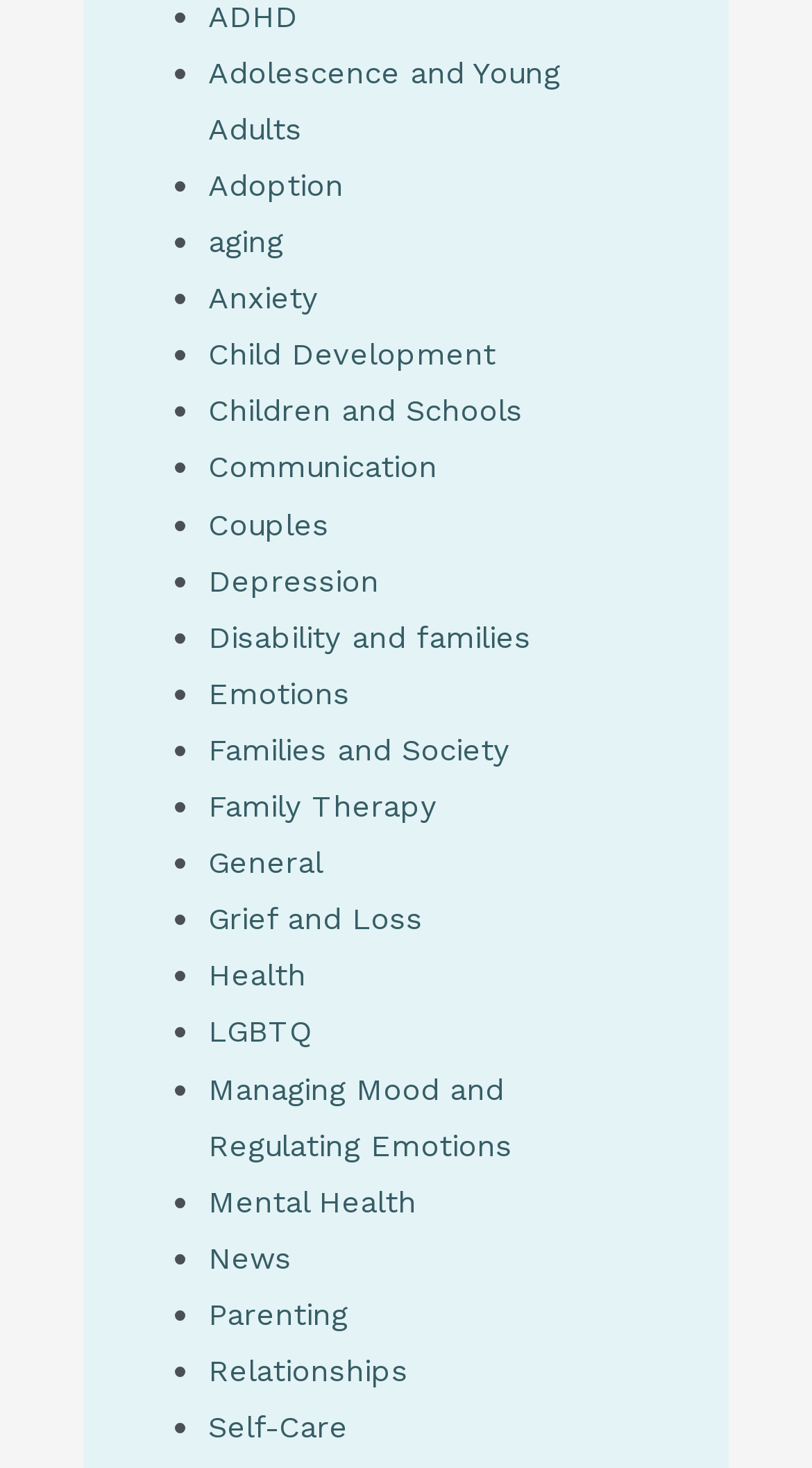Determine the coordinates of the bounding box that should be clicked to complete the instruction: "Learn about Family Therapy". The coordinates should be represented by four float numbers between 0 and 1: [left, top, right, bottom].

[0.256, 0.536, 0.538, 0.562]